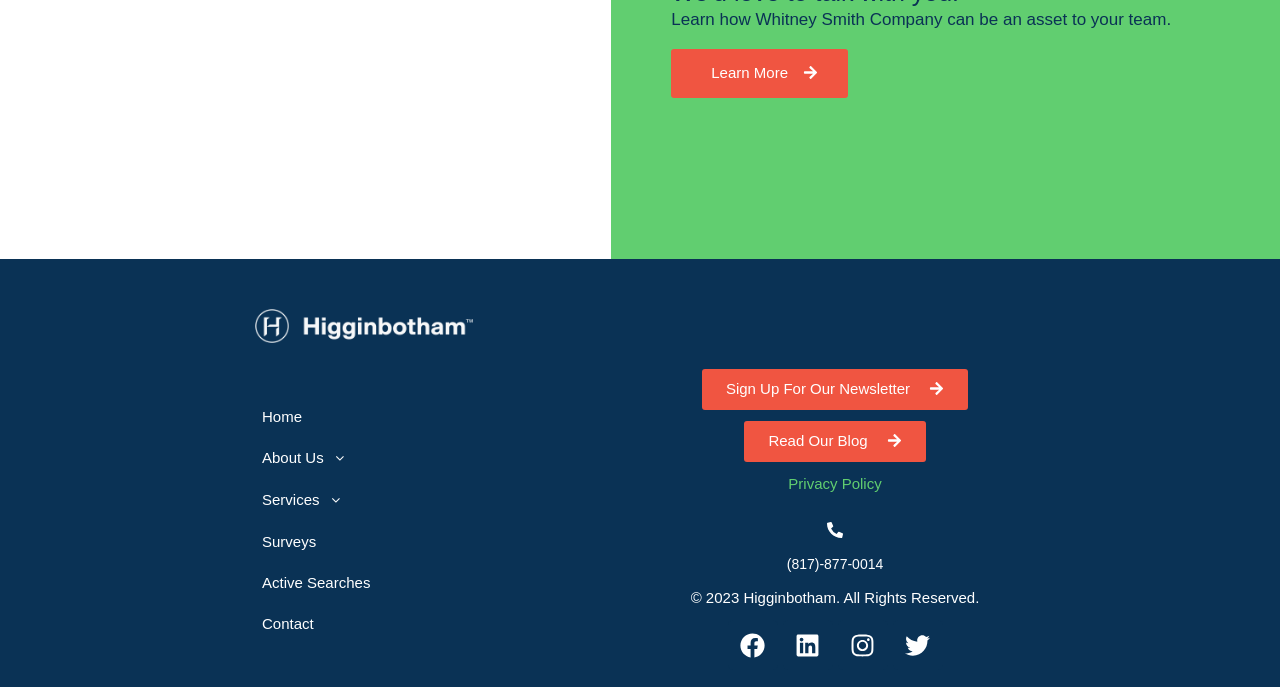Please find the bounding box coordinates for the clickable element needed to perform this instruction: "Visit Facebook".

[0.568, 0.903, 0.607, 0.976]